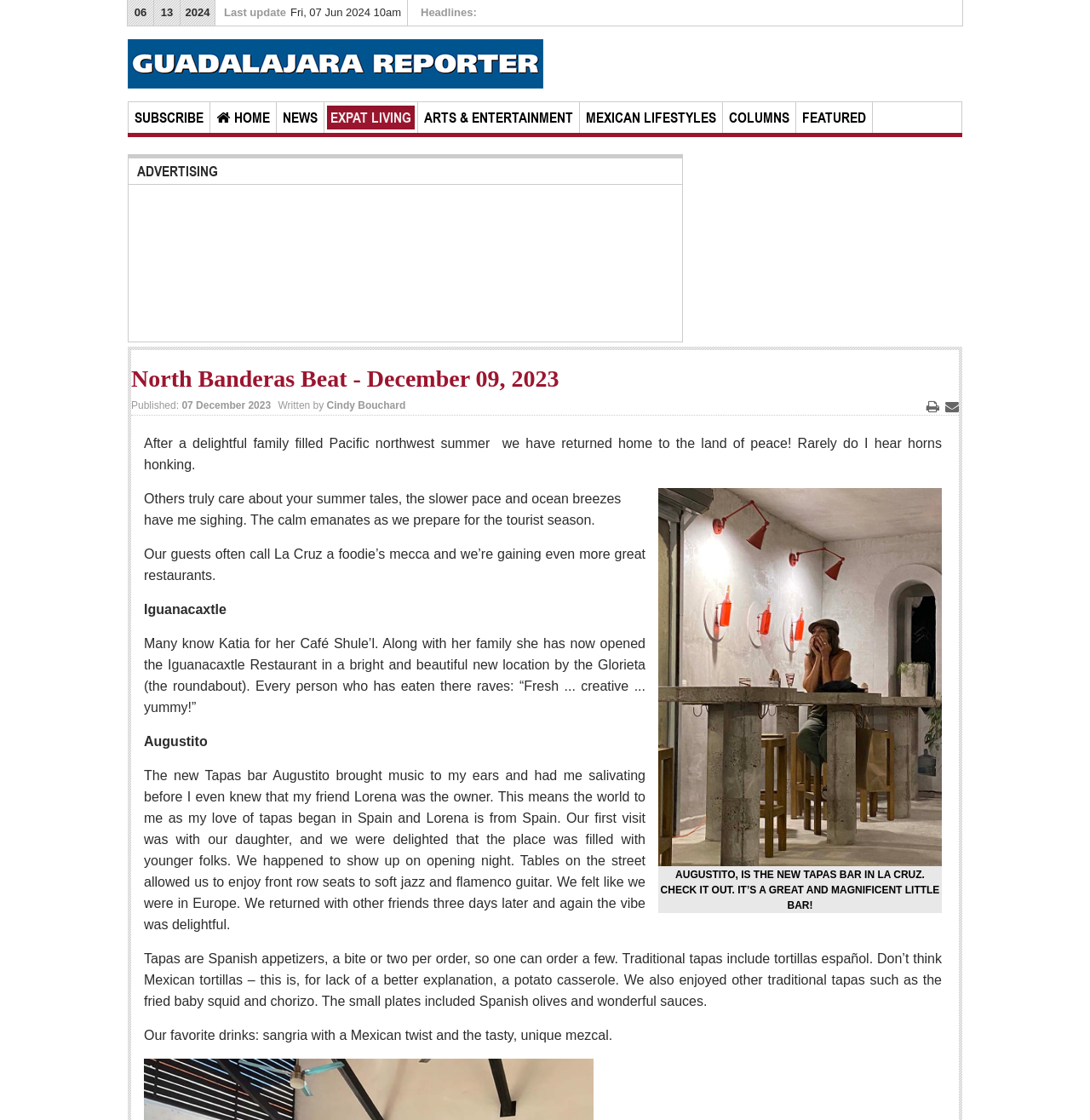For the element described, predict the bounding box coordinates as (top-left x, top-left y, bottom-right x, bottom-right y). All values should be between 0 and 1. Element description: Arts & Entertainment

[0.386, 0.094, 0.529, 0.116]